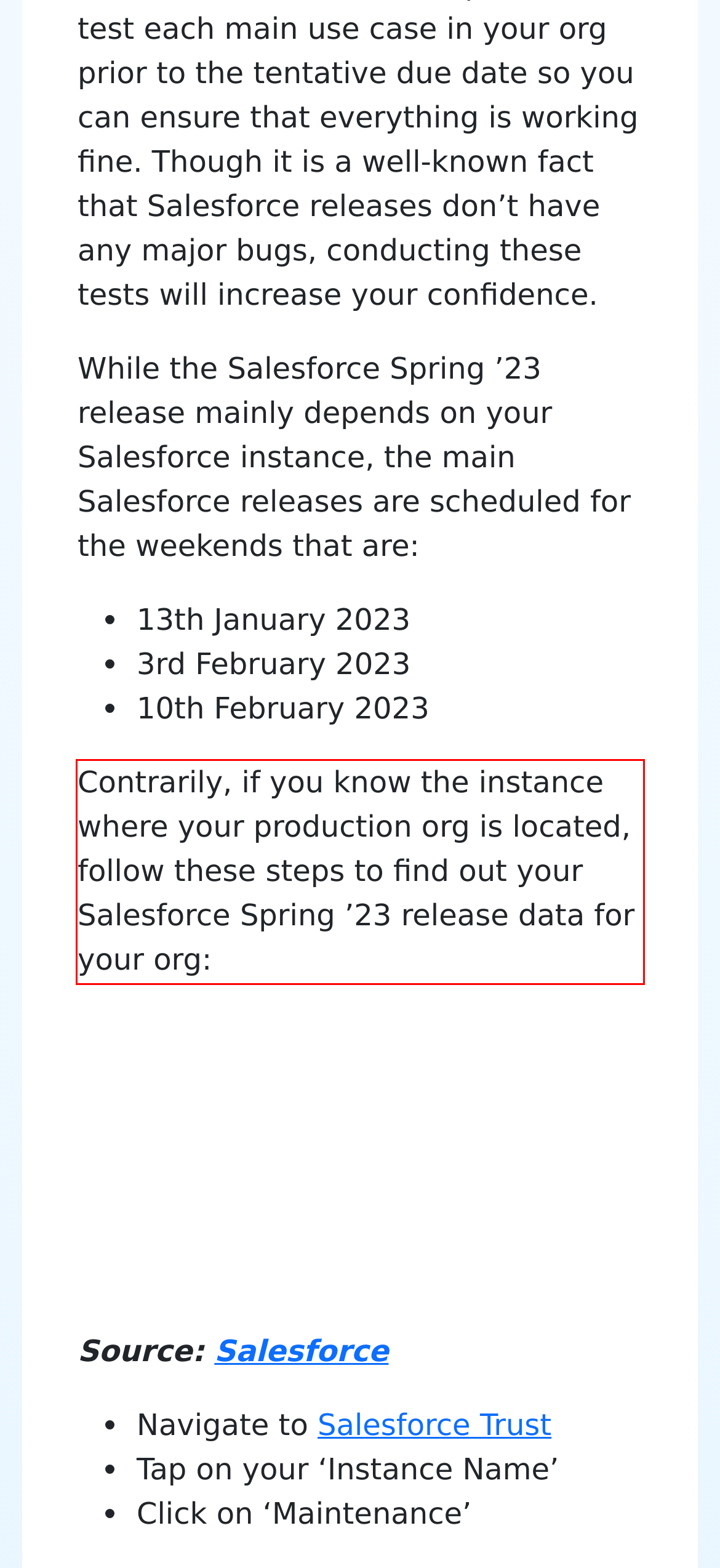You have a screenshot with a red rectangle around a UI element. Recognize and extract the text within this red bounding box using OCR.

Contrarily, if you know the instance where your production org is located, follow these steps to find out your Salesforce Spring ’23 release data for your org: